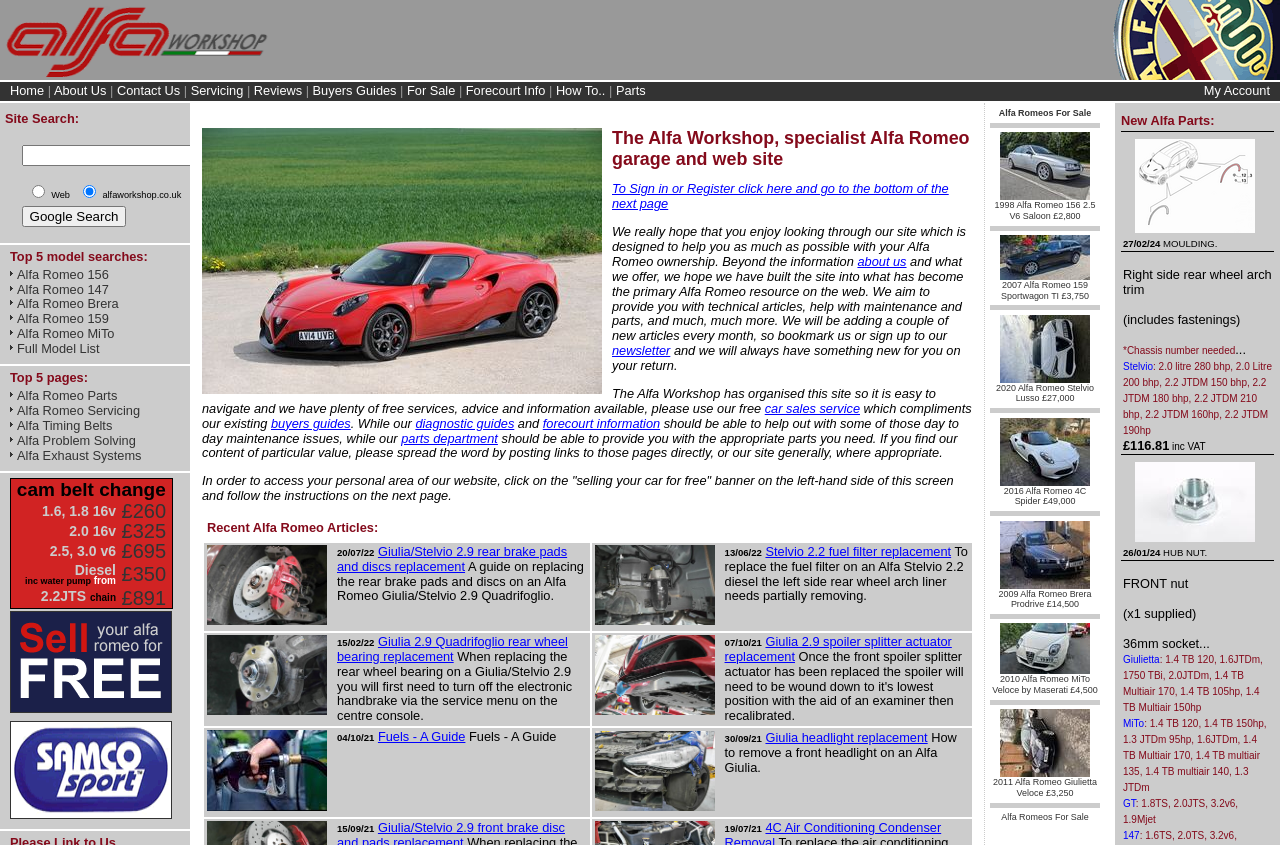By analyzing the image, answer the following question with a detailed response: What is the service offered by the website for selling Alfa Romeo cars?

The website offers a free car sales service for selling Alfa Romeo cars, as indicated by the link 'Sell your Alfa Romeo FREE' at the bottom of the webpage.